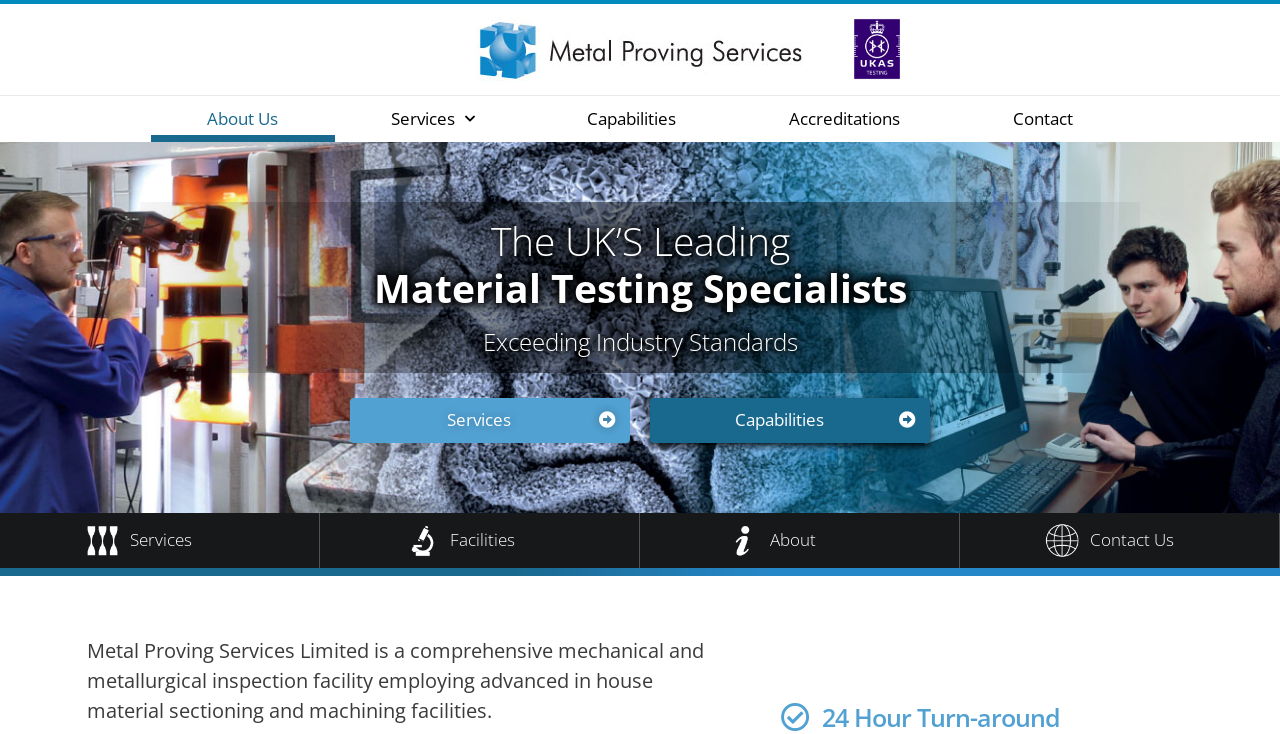Identify the bounding box coordinates for the UI element described as follows: About Us. Use the format (top-left x, top-left y, bottom-right x, bottom-right y) and ensure all values are floating point numbers between 0 and 1.

[0.118, 0.131, 0.261, 0.193]